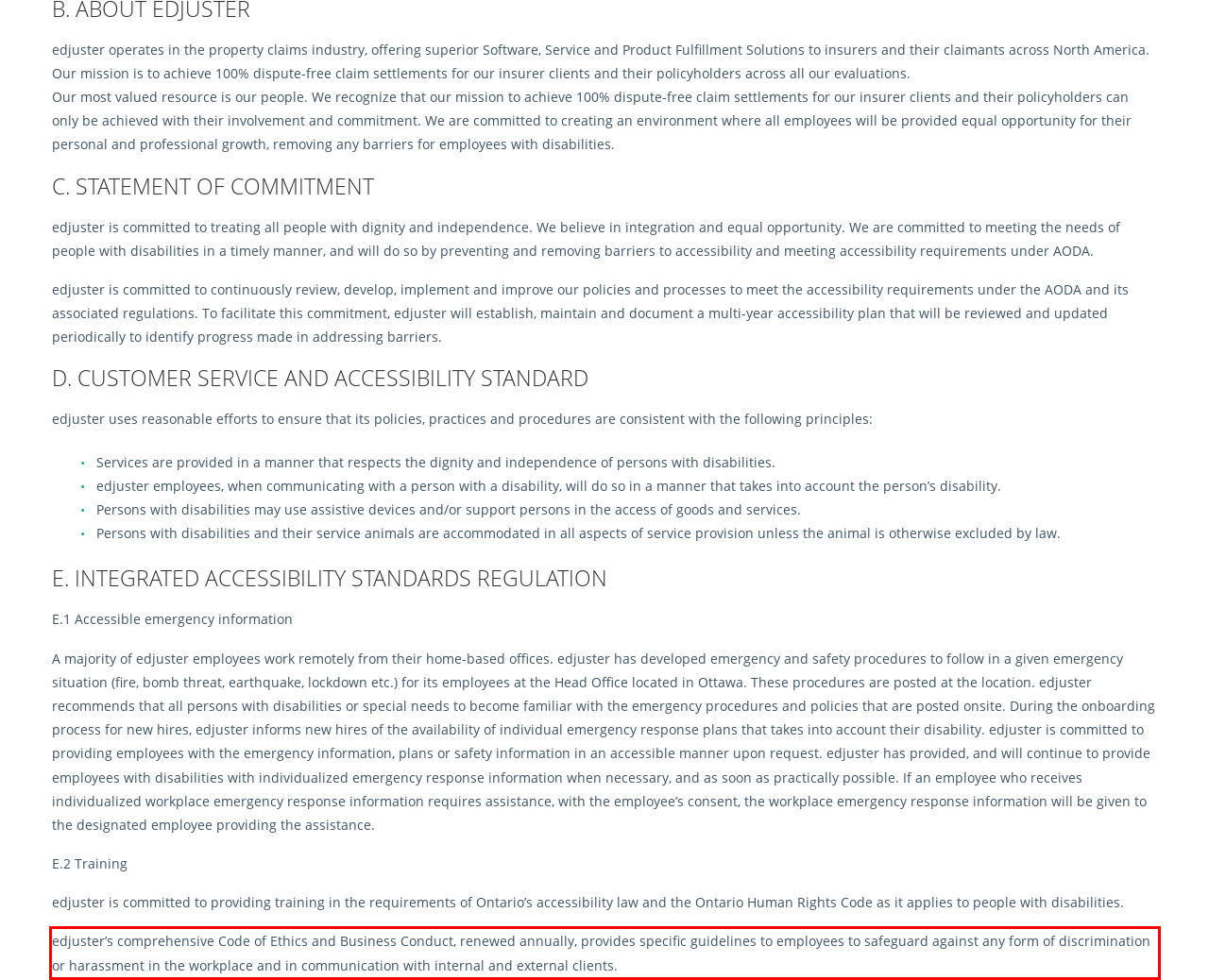You have a webpage screenshot with a red rectangle surrounding a UI element. Extract the text content from within this red bounding box.

edjuster’s comprehensive Code of Ethics and Business Conduct, renewed annually, provides specific guidelines to employees to safeguard against any form of discrimination or harassment in the workplace and in communication with internal and external clients.